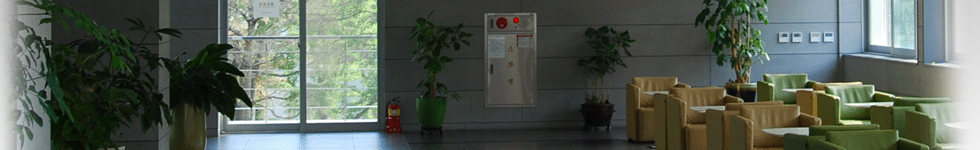Provide a one-word or one-phrase answer to the question:
What color are the chairs on the left side?

Yellow and green